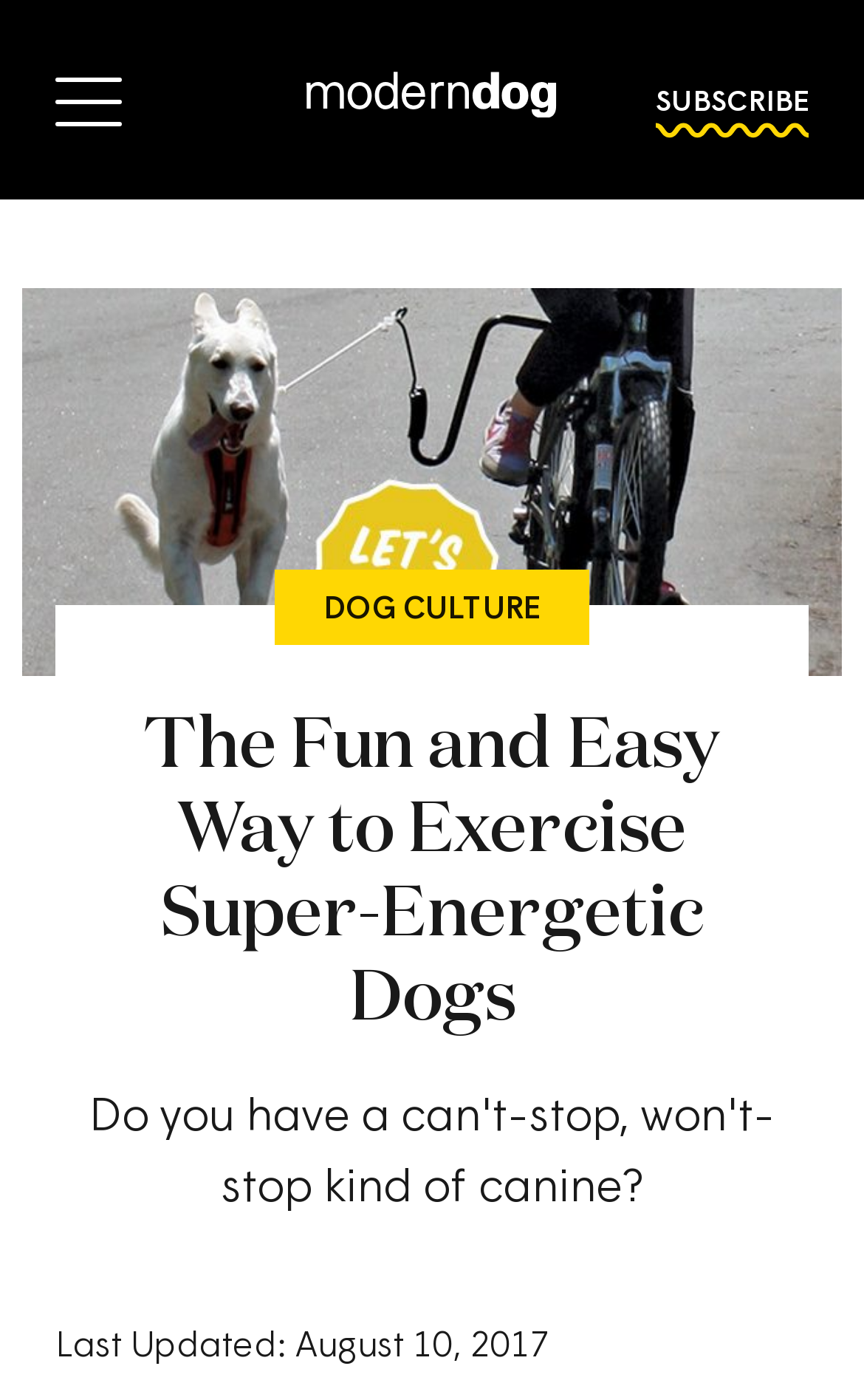From the given element description: "Subscribe", find the bounding box for the UI element. Provide the coordinates as four float numbers between 0 and 1, in the order [left, top, right, bottom].

[0.759, 0.058, 0.936, 0.085]